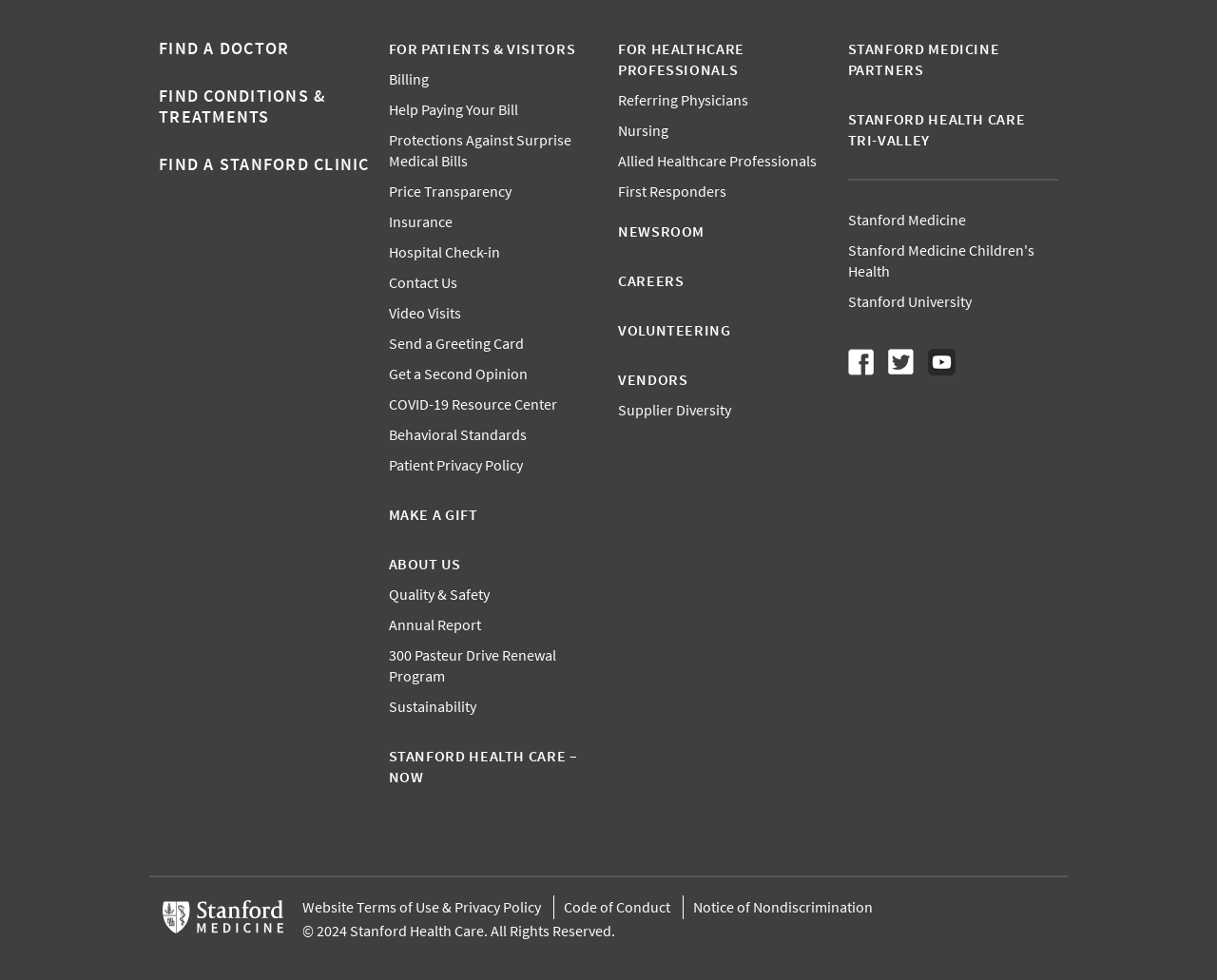Respond to the question below with a concise word or phrase:
What is the topic of the 'COVID-19 Resource Center' link?

COVID-19